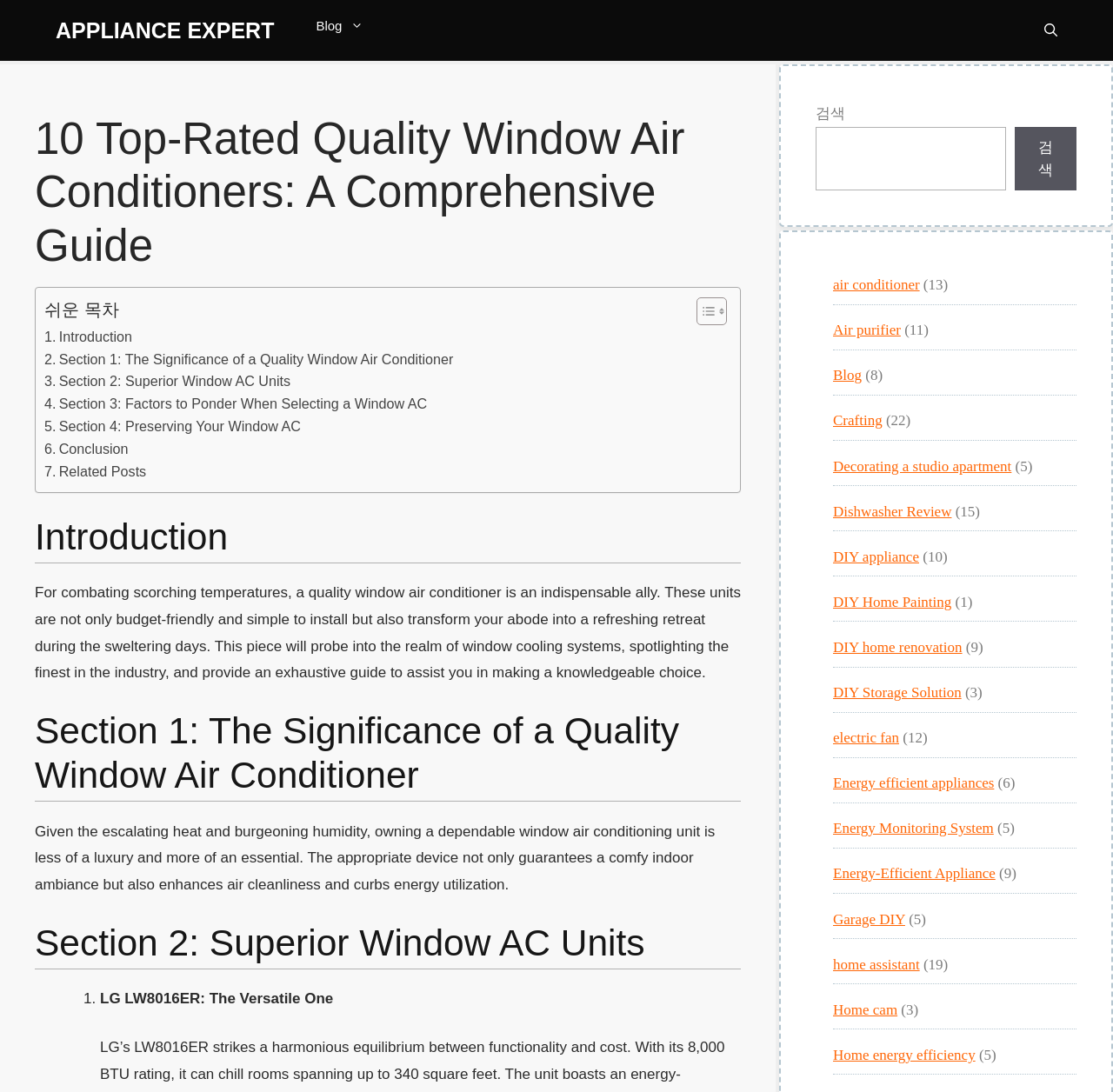Specify the bounding box coordinates for the region that must be clicked to perform the given instruction: "Open the search box".

[0.92, 0.004, 0.969, 0.052]